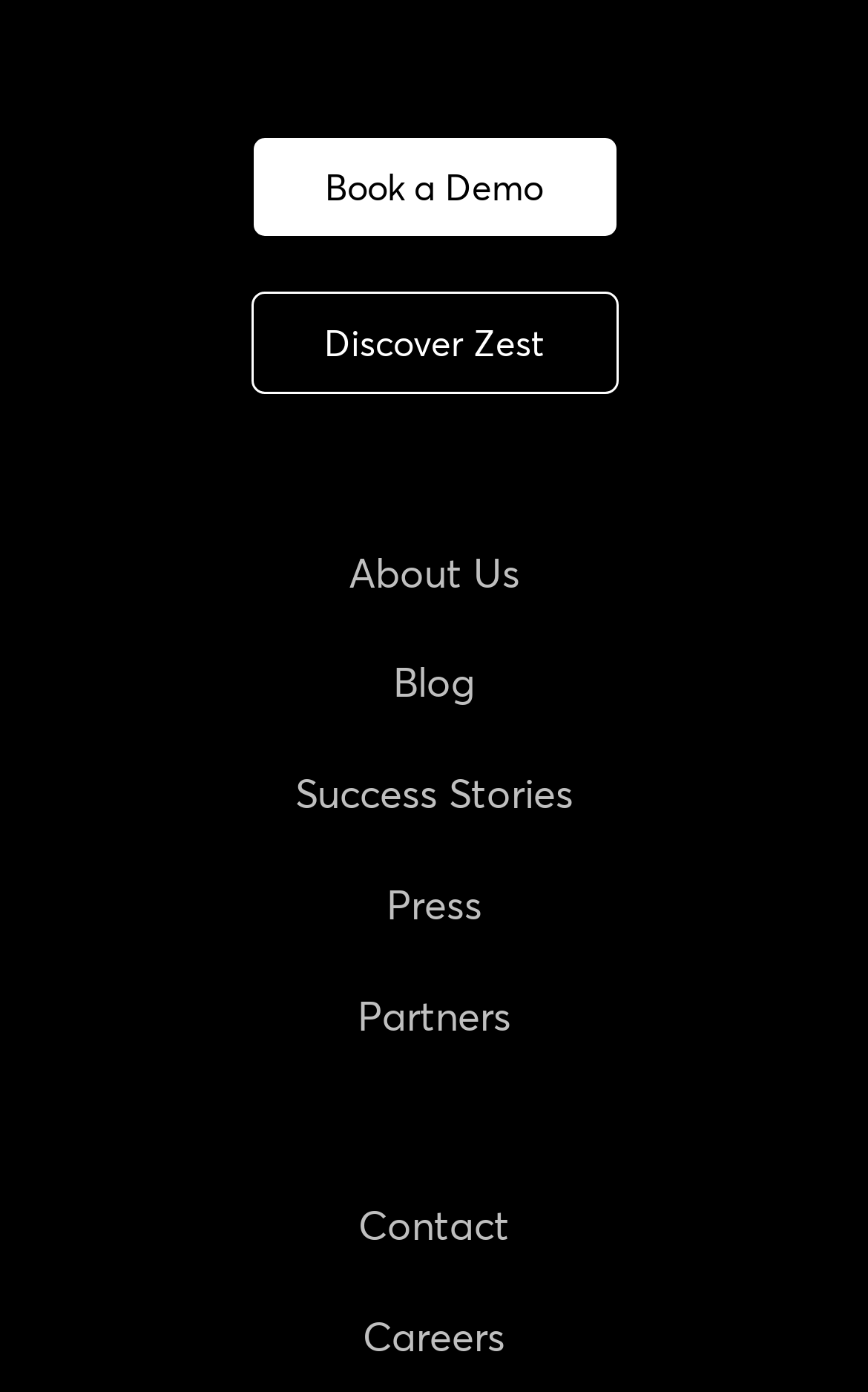Please specify the bounding box coordinates of the clickable section necessary to execute the following command: "Explore success stories".

[0.34, 0.552, 0.66, 0.589]